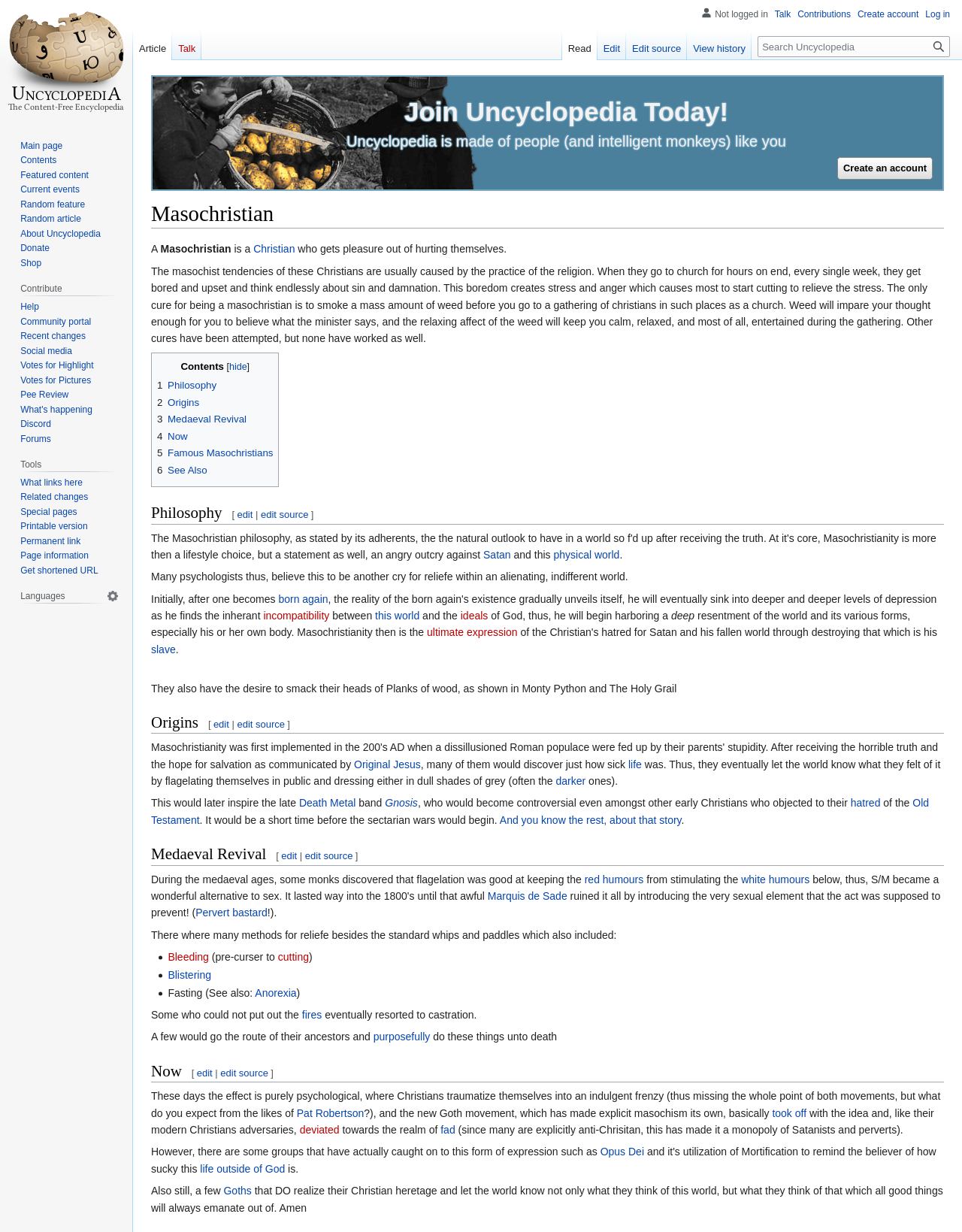Please identify the bounding box coordinates of where to click in order to follow the instruction: "Read about Masochristianity and Satan".

[0.502, 0.445, 0.531, 0.455]